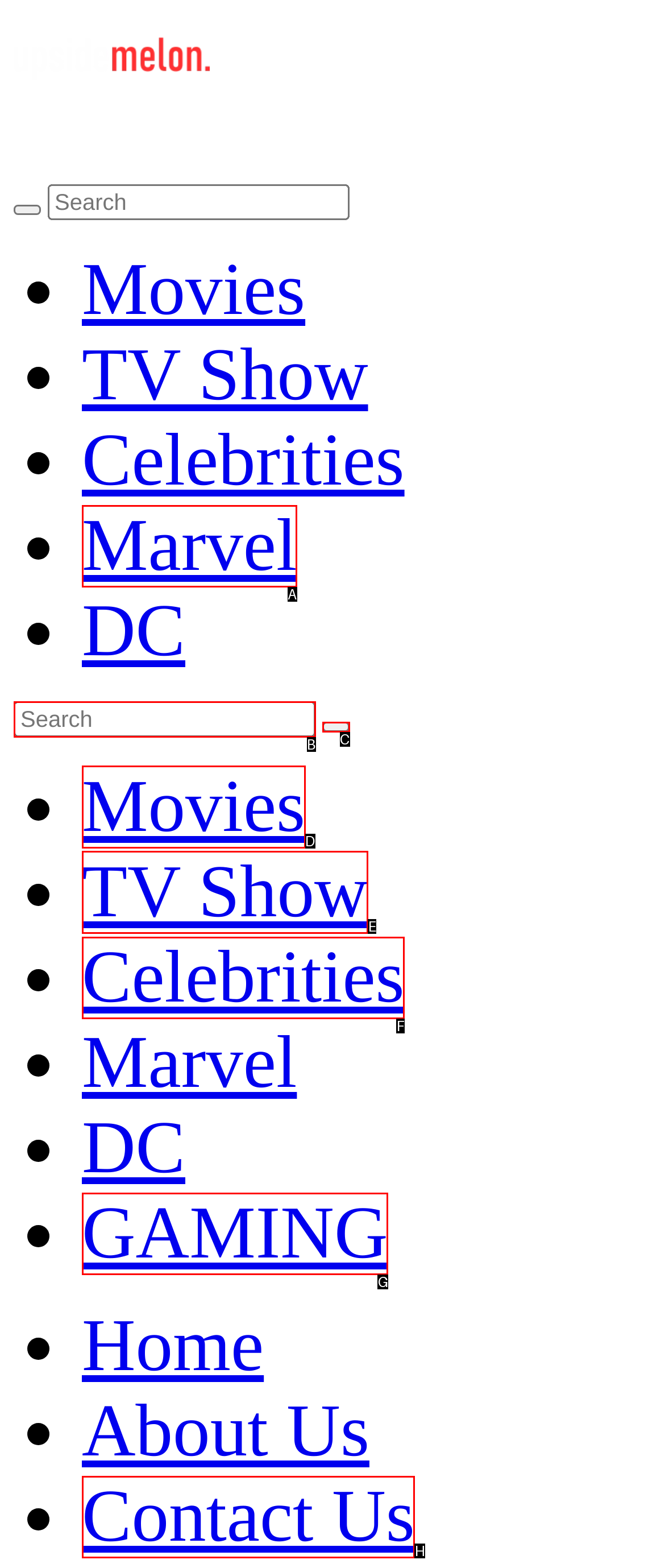Choose the HTML element that aligns with the description: Contact Us. Indicate your choice by stating the letter.

H